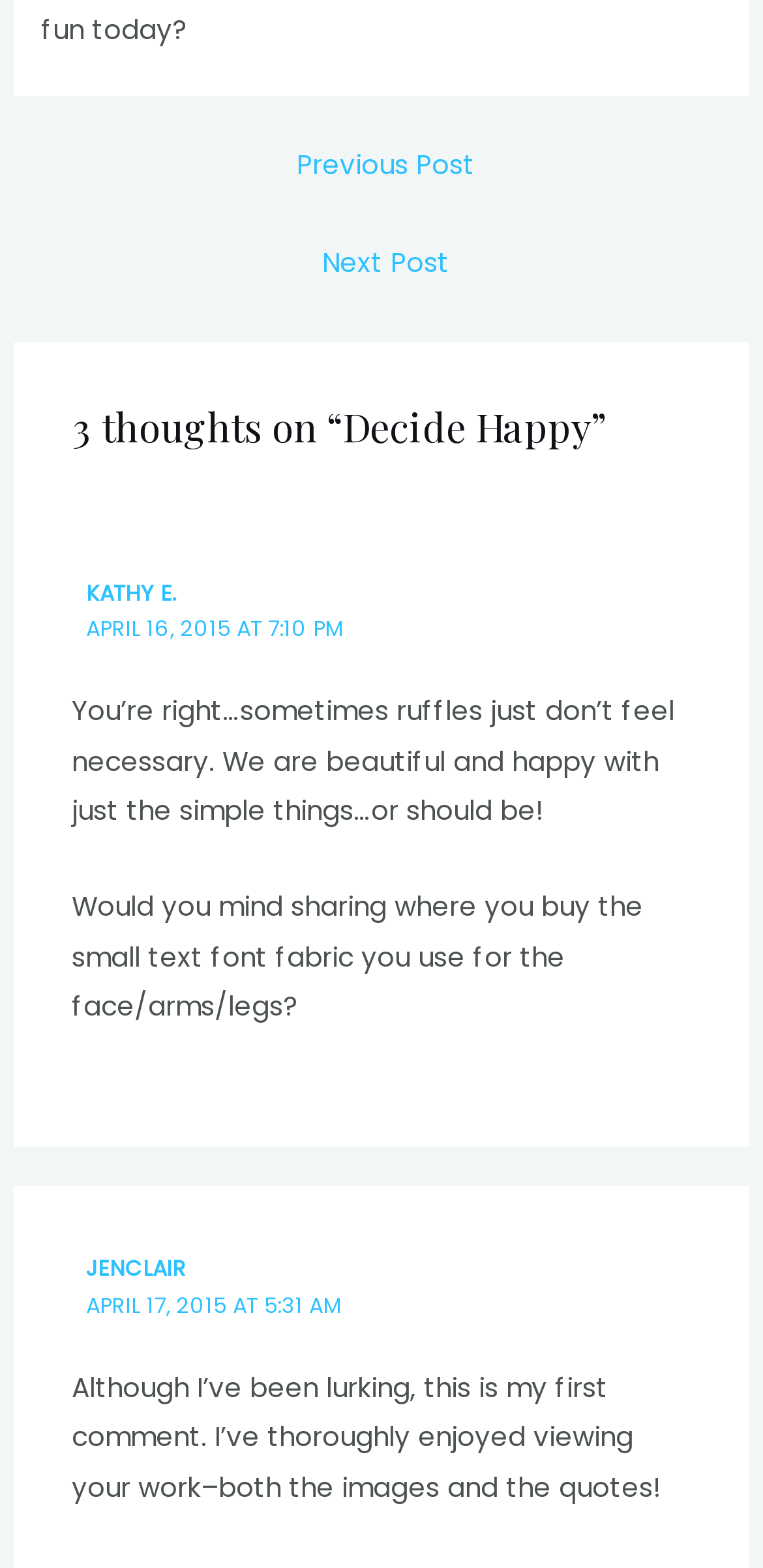Could you please study the image and provide a detailed answer to the question:
What is the title of the blog post?

The title of the blog post can be found in the heading element with the text '3 thoughts on “Decide Happy”', which is a child element of the root element.